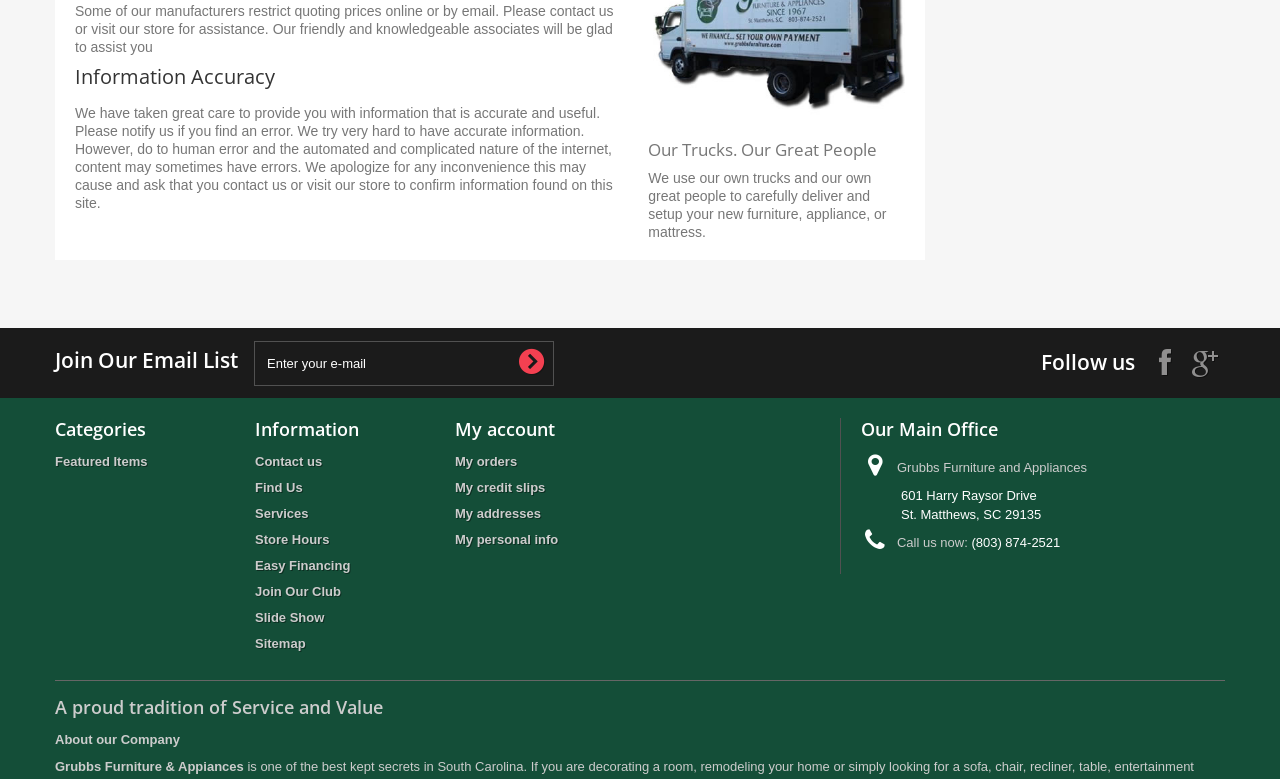What is the purpose of the company's trucks?
Give a one-word or short-phrase answer derived from the screenshot.

To deliver and setup furniture